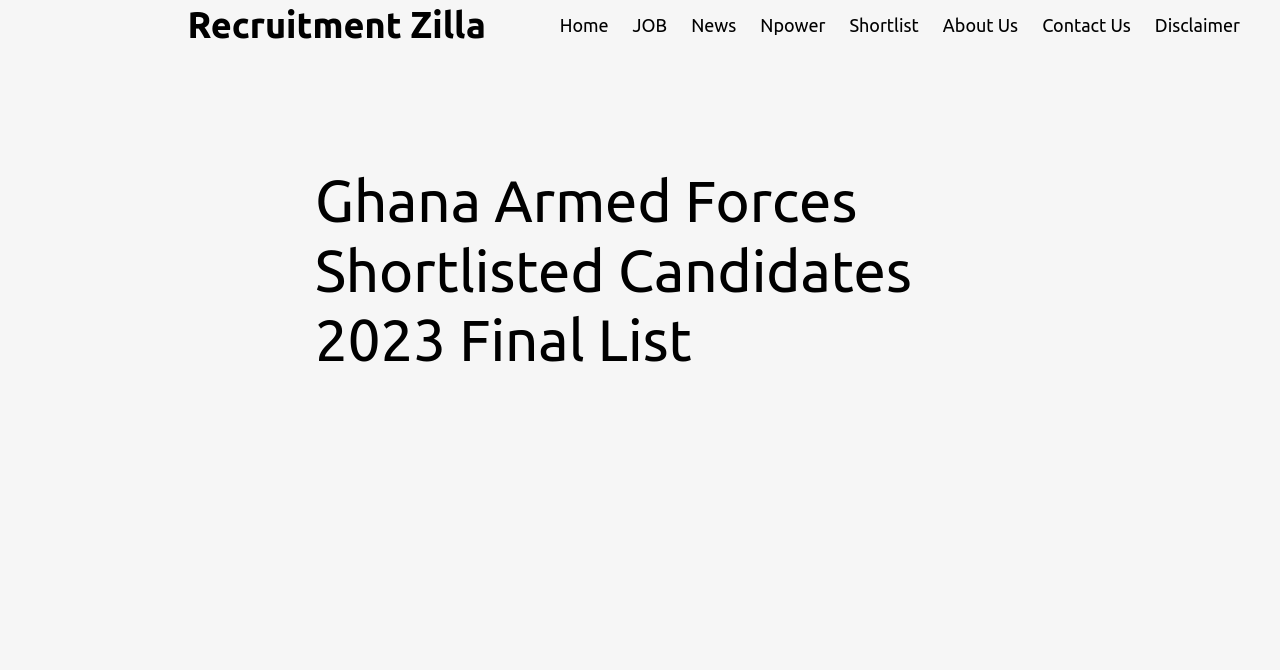Identify the bounding box coordinates necessary to click and complete the given instruction: "Go to JOB page".

[0.494, 0.016, 0.521, 0.059]